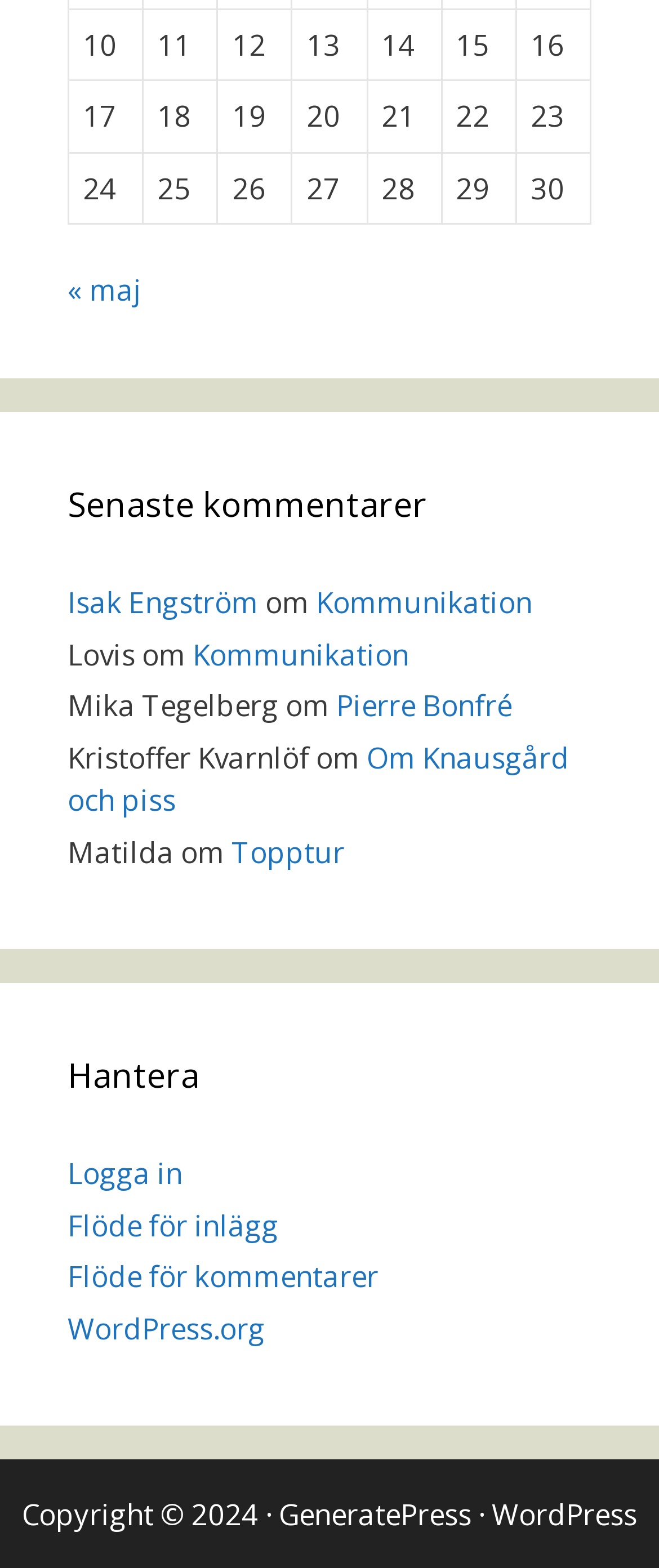Could you provide the bounding box coordinates for the portion of the screen to click to complete this instruction: "Visit WordPress.org"?

[0.103, 0.835, 0.403, 0.86]